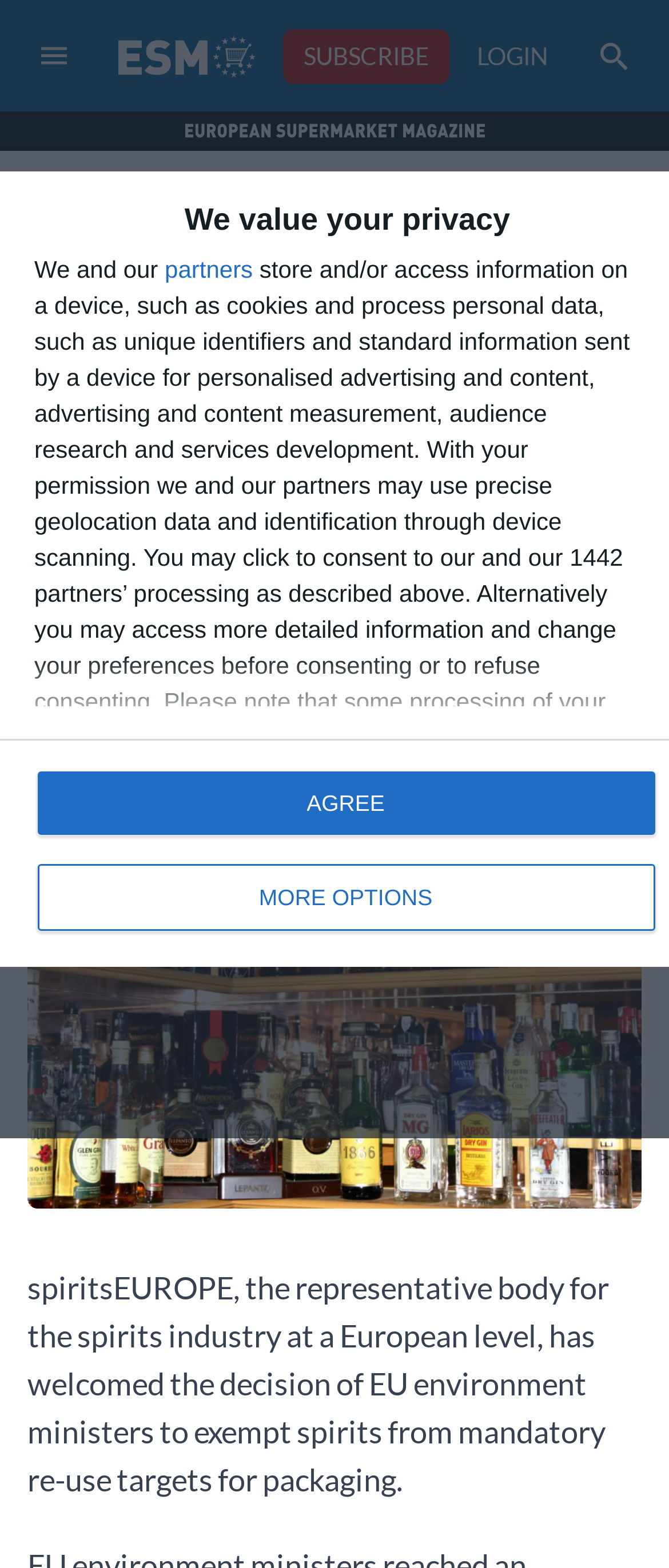Explain the contents of the webpage comprehensively.

The webpage appears to be an article from ESM Magazine, with the title "spiritsEUROPE Welcomes Move Exempting Spirits From Packaging Re-Use Targets". At the top left corner, there is a menu icon button, accompanied by an image of the same icon. Next to it, there are three links: "52986C3A-0A1E-42EE-AC3B-BCD6D90CD47D", "Subscribe", and "LOGIN". 

On the top right corner, there is a search button with a search icon image. Below the search button, there is a link "DE4CC0DE-5FC3-4494-BCBF-4D50B00366B5" with an image, which contains a dropdown menu with a link "Drinks".

The main content of the article is located in the middle of the page. It starts with a heading that repeats the title of the article, followed by a time stamp "December 20, 2023 6:15 AM" and a byline "By Dayeeta Das". The article text is divided into paragraphs, with the main content describing the decision of EU environment ministers to exempt spirits from mandatory re-use targets for packaging. 

At the bottom of the article, there are social media sharing links, including Facebook, Twitter, Whatsapp, LinkedIn, and Email, each accompanied by an icon image. 

A dialog box with a heading "We value your privacy" is displayed at the top of the page, with a figure and several paragraphs of text describing the website's privacy policy. There are two buttons, "MORE OPTIONS" and "AGREE", at the bottom of the dialog box.